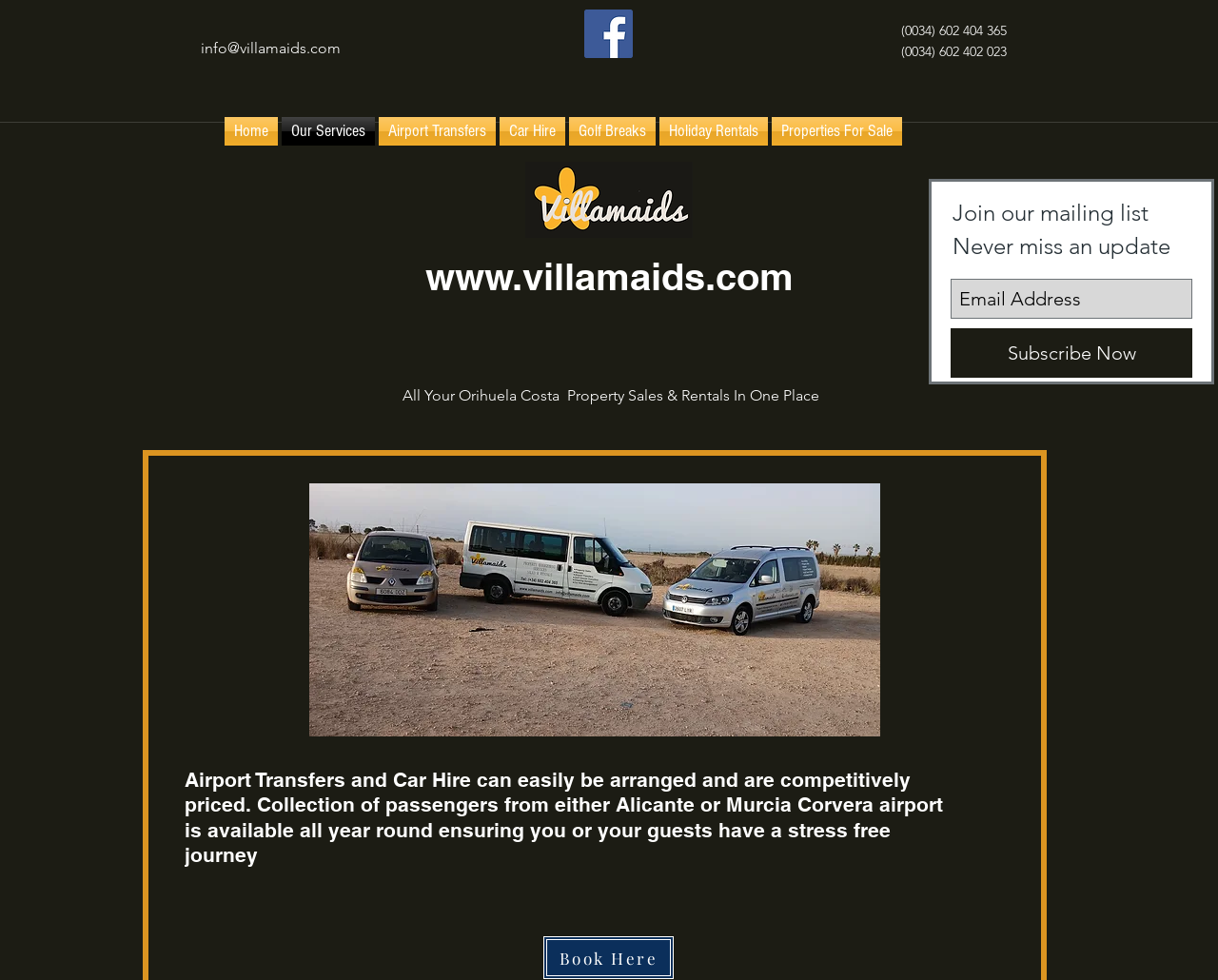Answer the question in one word or a short phrase:
What is the phone number for international calls?

(0034) 602 404 365